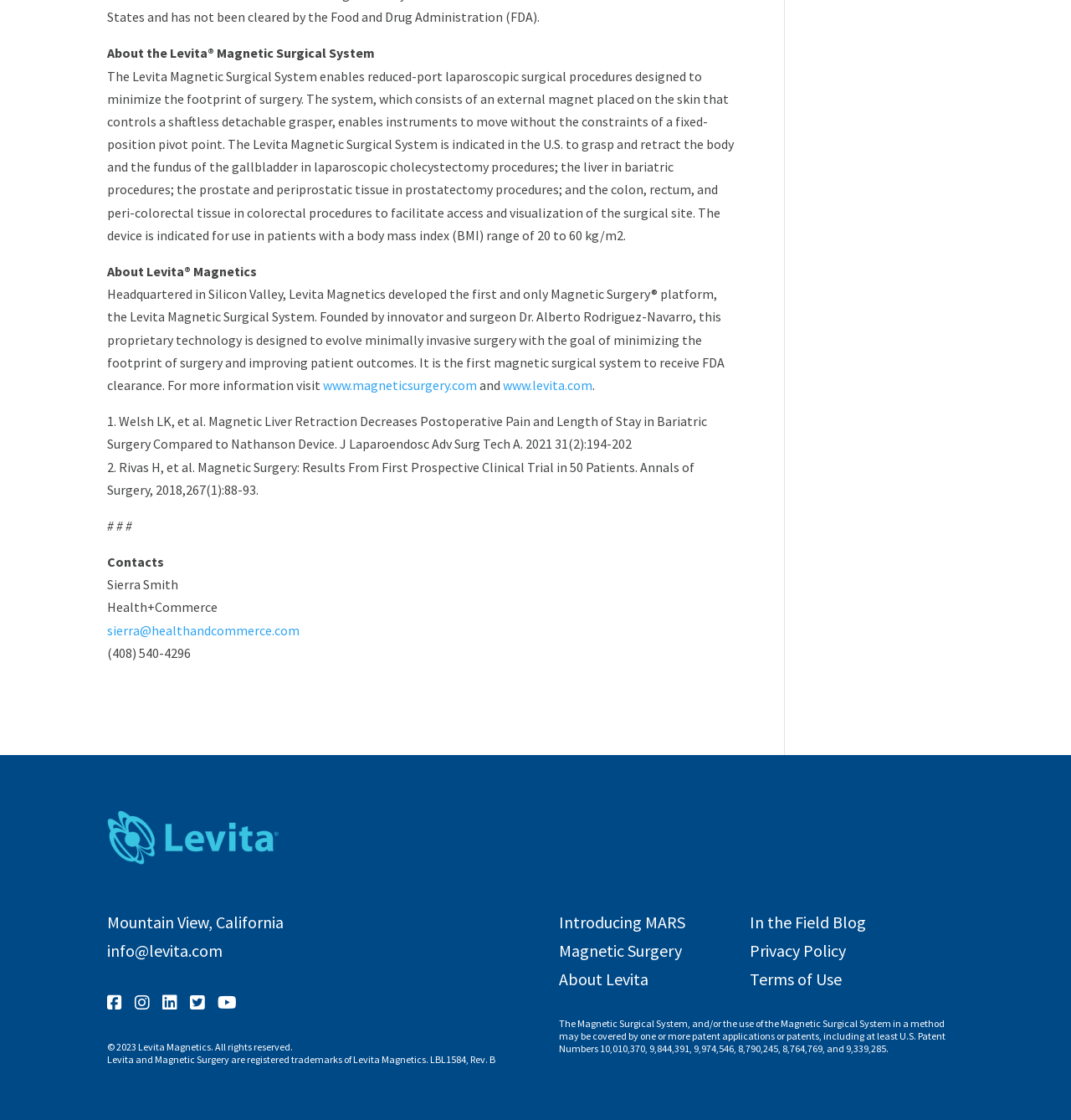Calculate the bounding box coordinates for the UI element based on the following description: "Introducing MARS". Ensure the coordinates are four float numbers between 0 and 1, i.e., [left, top, right, bottom].

[0.522, 0.814, 0.64, 0.832]